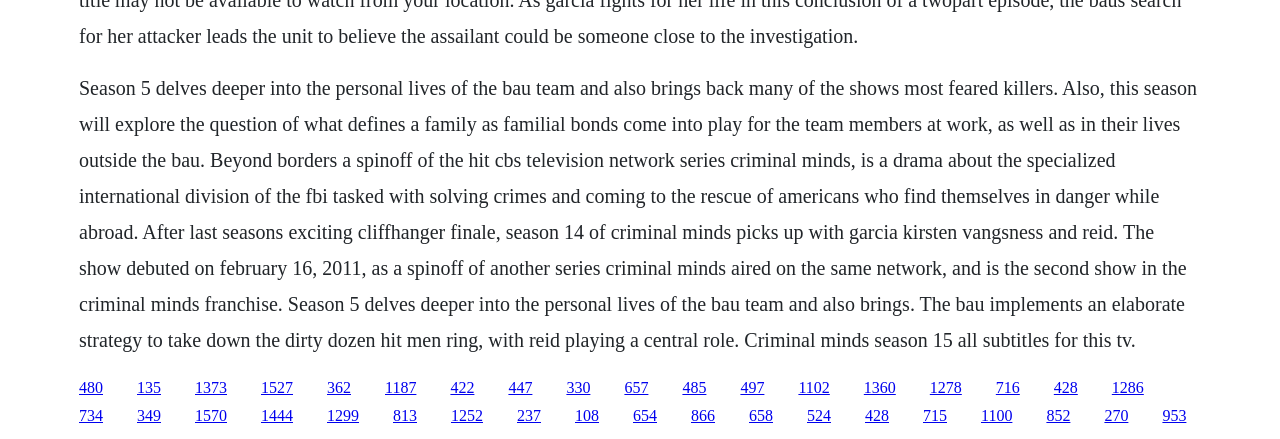Please provide a short answer using a single word or phrase for the question:
What is the role of Reid in Season 5?

Central role